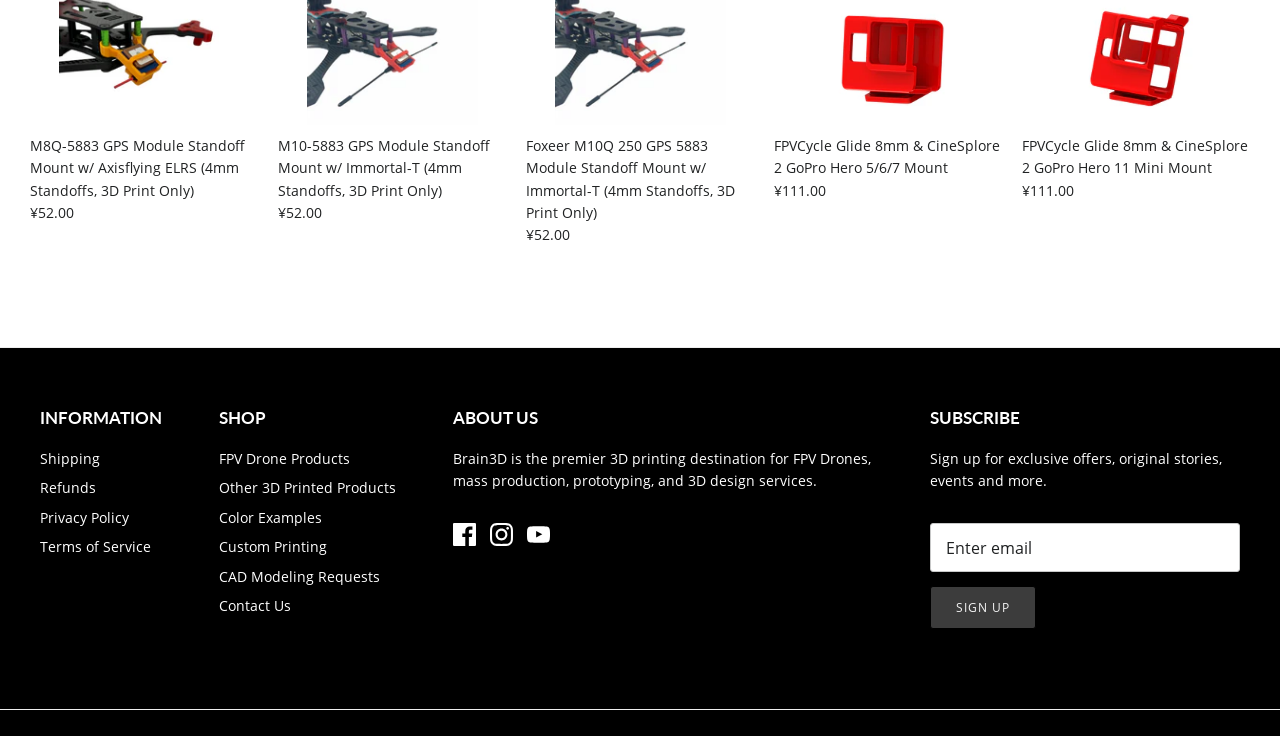Provide the bounding box coordinates in the format (top-left x, top-left y, bottom-right x, bottom-right y). All values are floating point numbers between 0 and 1. Determine the bounding box coordinate of the UI element described as: Terms of Service

[0.031, 0.73, 0.118, 0.756]